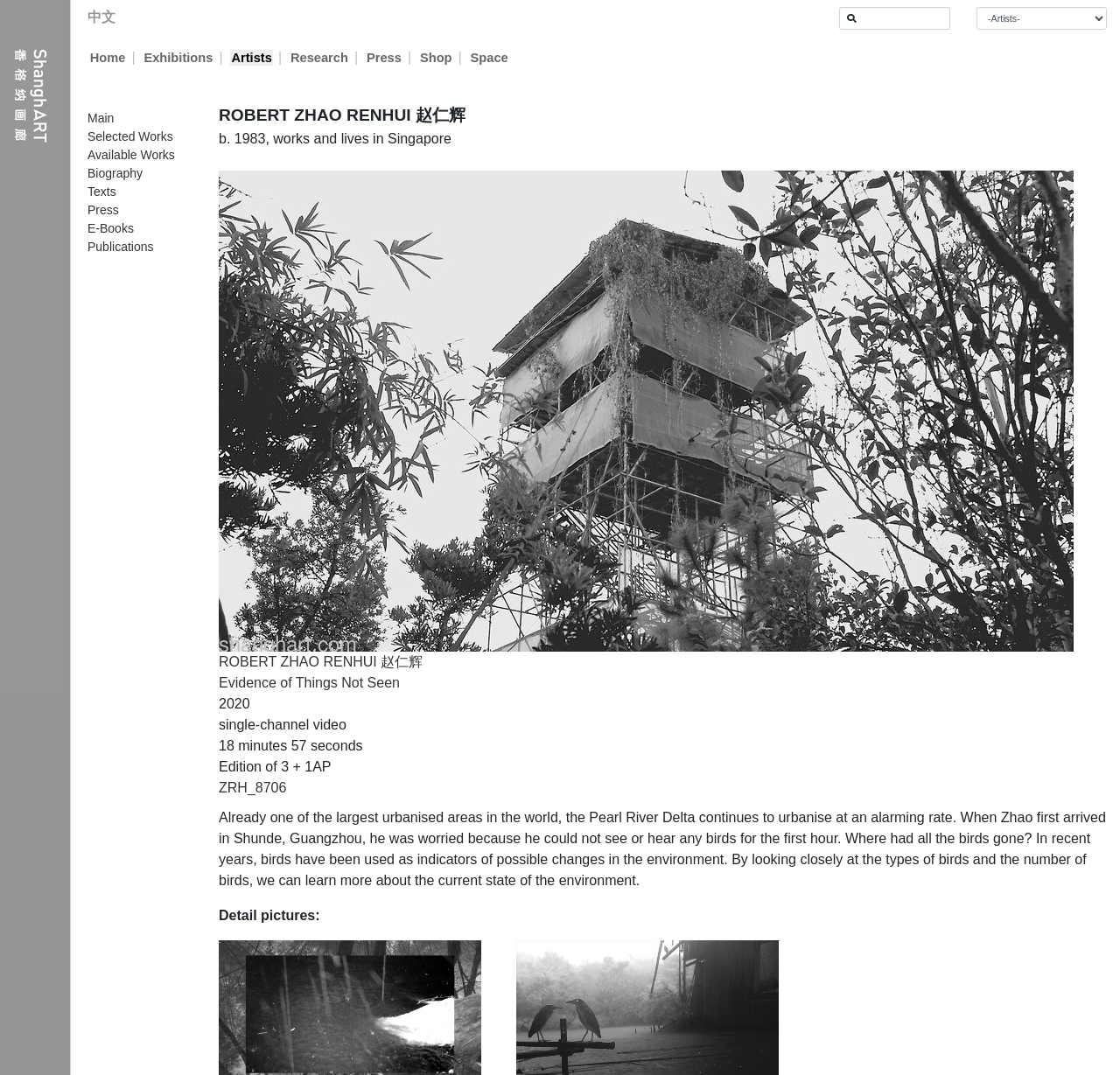Select the bounding box coordinates of the element I need to click to carry out the following instruction: "Search".

[0.77, 0.007, 0.848, 0.028]